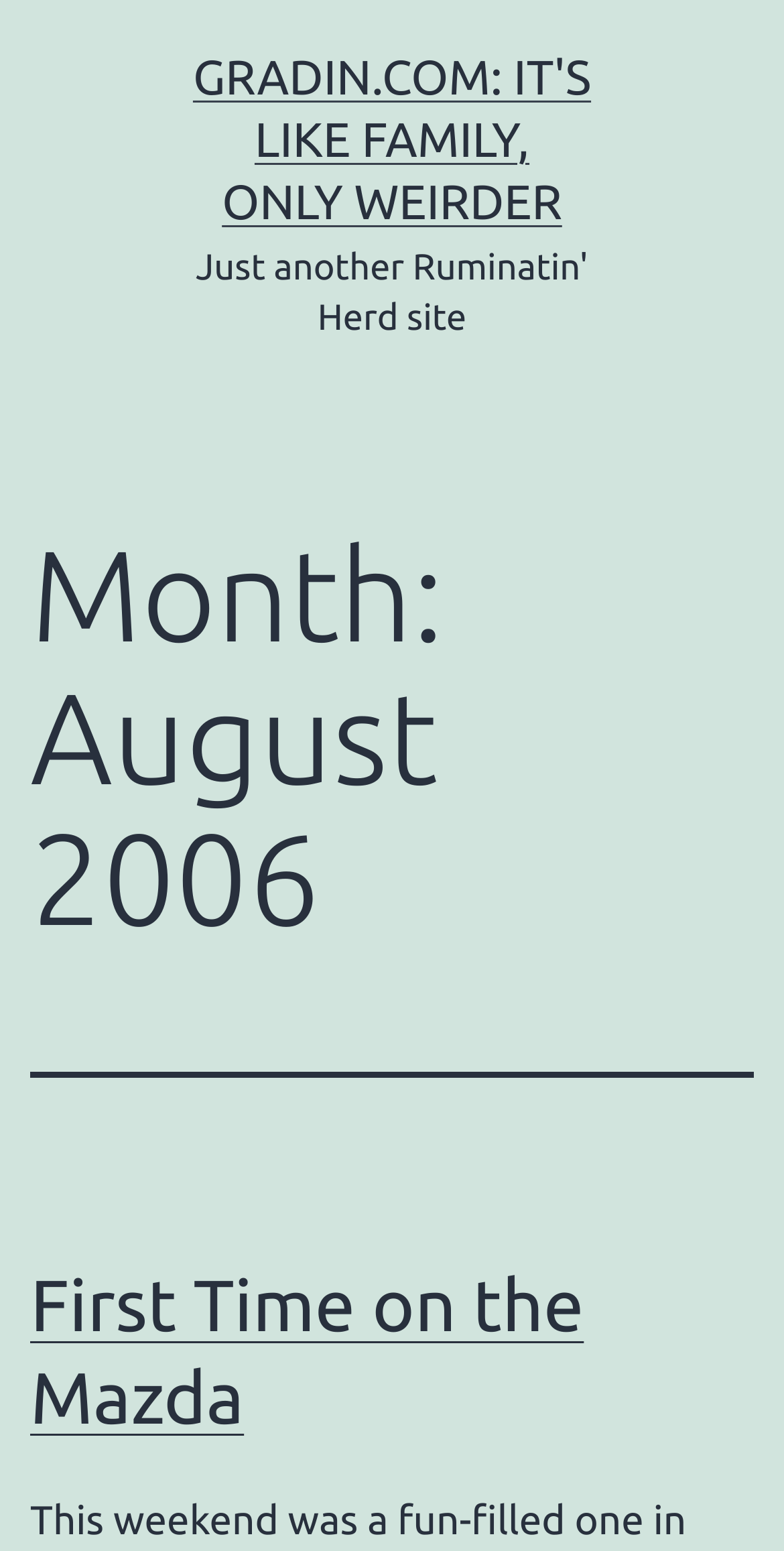Please provide the bounding box coordinate of the region that matches the element description: First Time on the Mazda. Coordinates should be in the format (top-left x, top-left y, bottom-right x, bottom-right y) and all values should be between 0 and 1.

[0.038, 0.814, 0.745, 0.927]